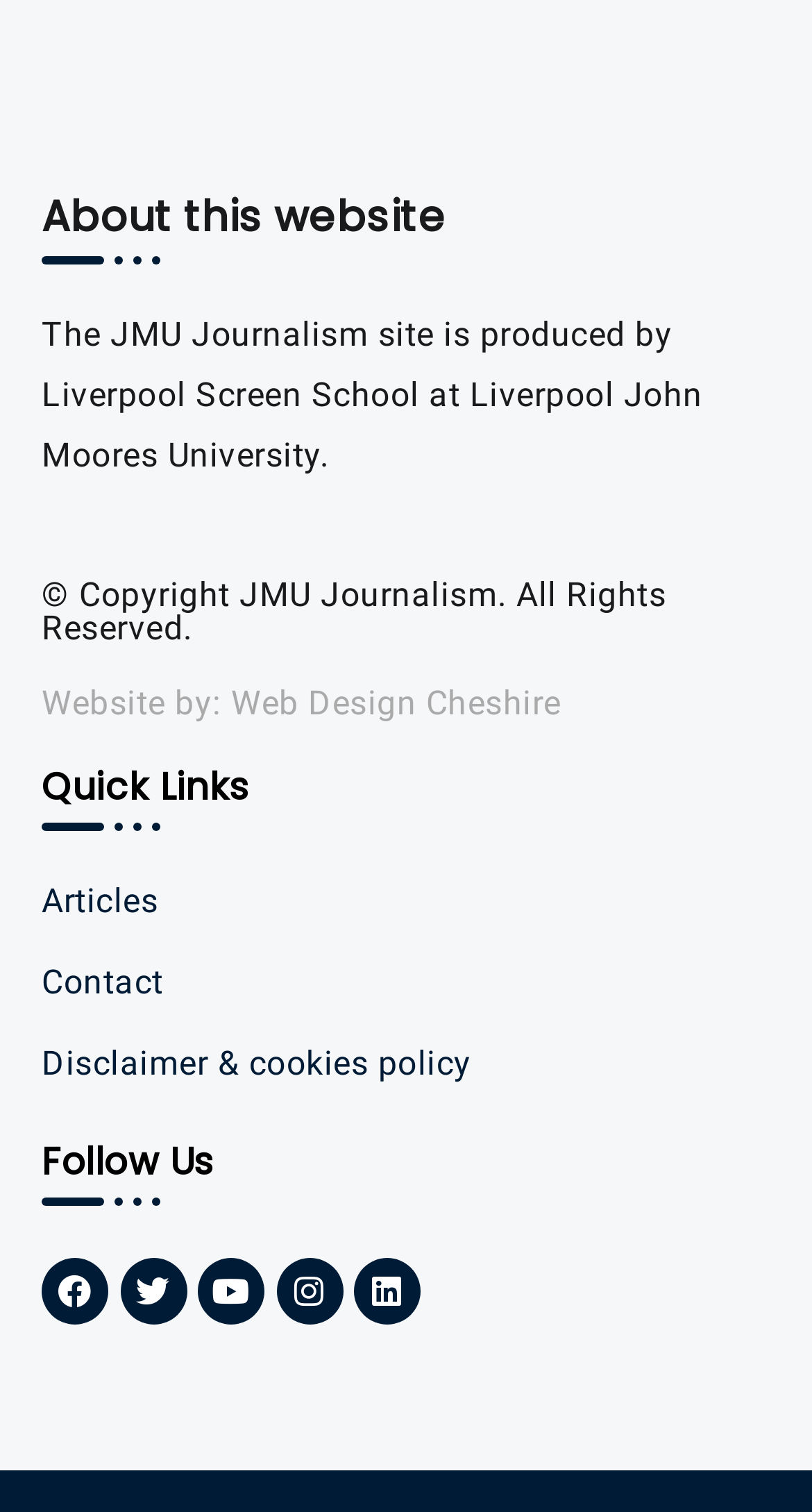Please specify the bounding box coordinates of the clickable region to carry out the following instruction: "Visit the Articles page". The coordinates should be four float numbers between 0 and 1, in the format [left, top, right, bottom].

[0.051, 0.578, 0.949, 0.617]